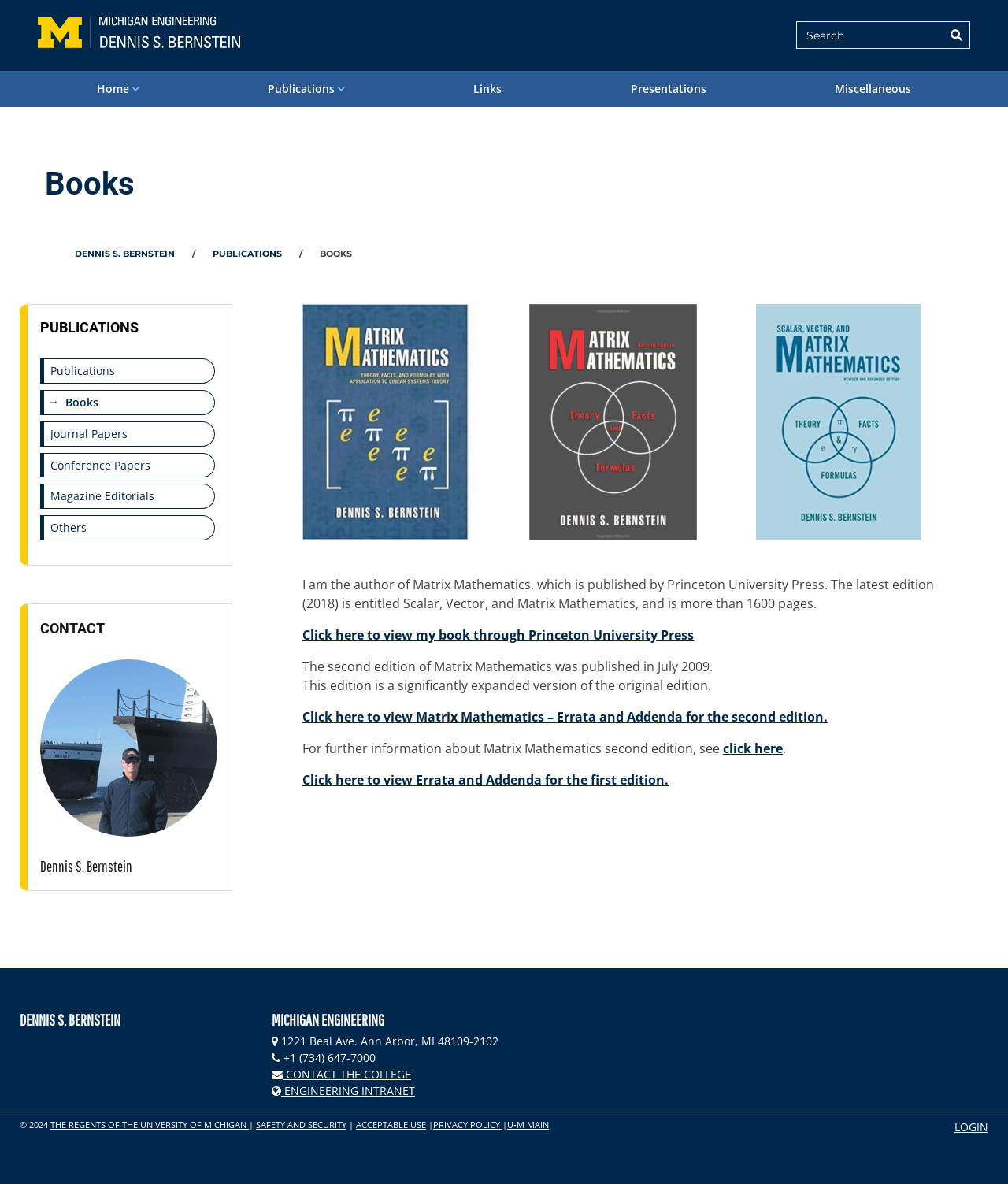Give a detailed account of the webpage's layout and content.

This webpage is about Dennis S. Bernstein, an author and engineer. At the top left corner, there is a logo of Dennis S. Bernstein, and a search bar is located at the top right corner. The navigation menu is situated below the logo, with links to "Home", "Publications", "Links", "Presentations", and "Miscellaneous".

The main content of the webpage is divided into two sections. The first section is a heading that reads "Books", followed by a brief introduction to Dennis S. Bernstein's book, "Matrix Mathematics". There is an image of the book cover, and links to purchase the book on Amazon.

The second section is a detailed description of the book, including its publication history and errata. There are also links to view the book's errata and addenda for both the first and second editions.

At the bottom of the webpage, there is a footer section that contains contact information, including an address, phone number, and links to the College of Engineering's intranet and other university resources. There are also links to the university's safety and security page, acceptable use policy, and privacy policy. A login link is located at the bottom right corner.